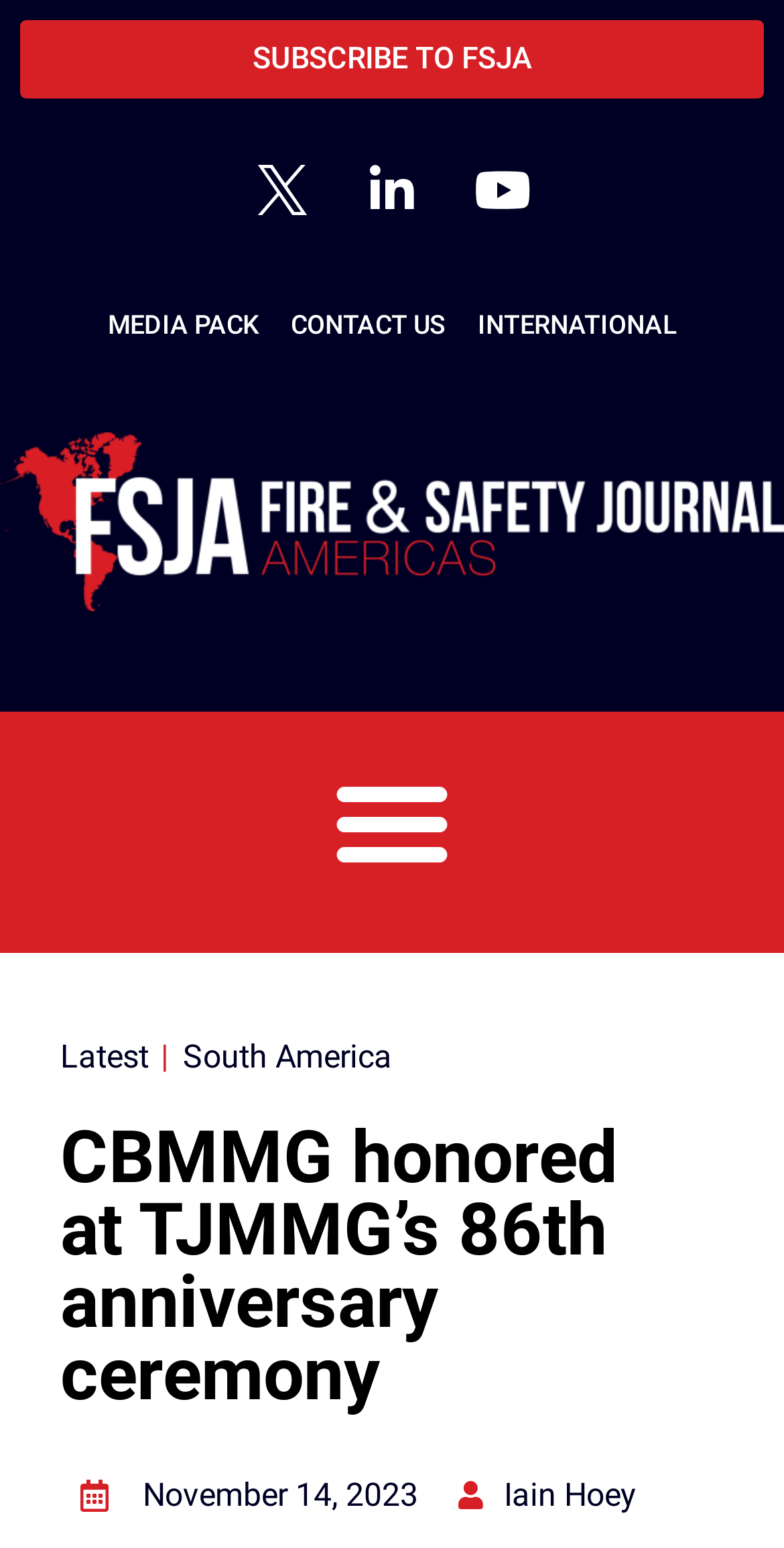Please identify the bounding box coordinates of the element's region that needs to be clicked to fulfill the following instruction: "Click on MEDIA PACK". The bounding box coordinates should consist of four float numbers between 0 and 1, i.e., [left, top, right, bottom].

[0.137, 0.181, 0.329, 0.24]